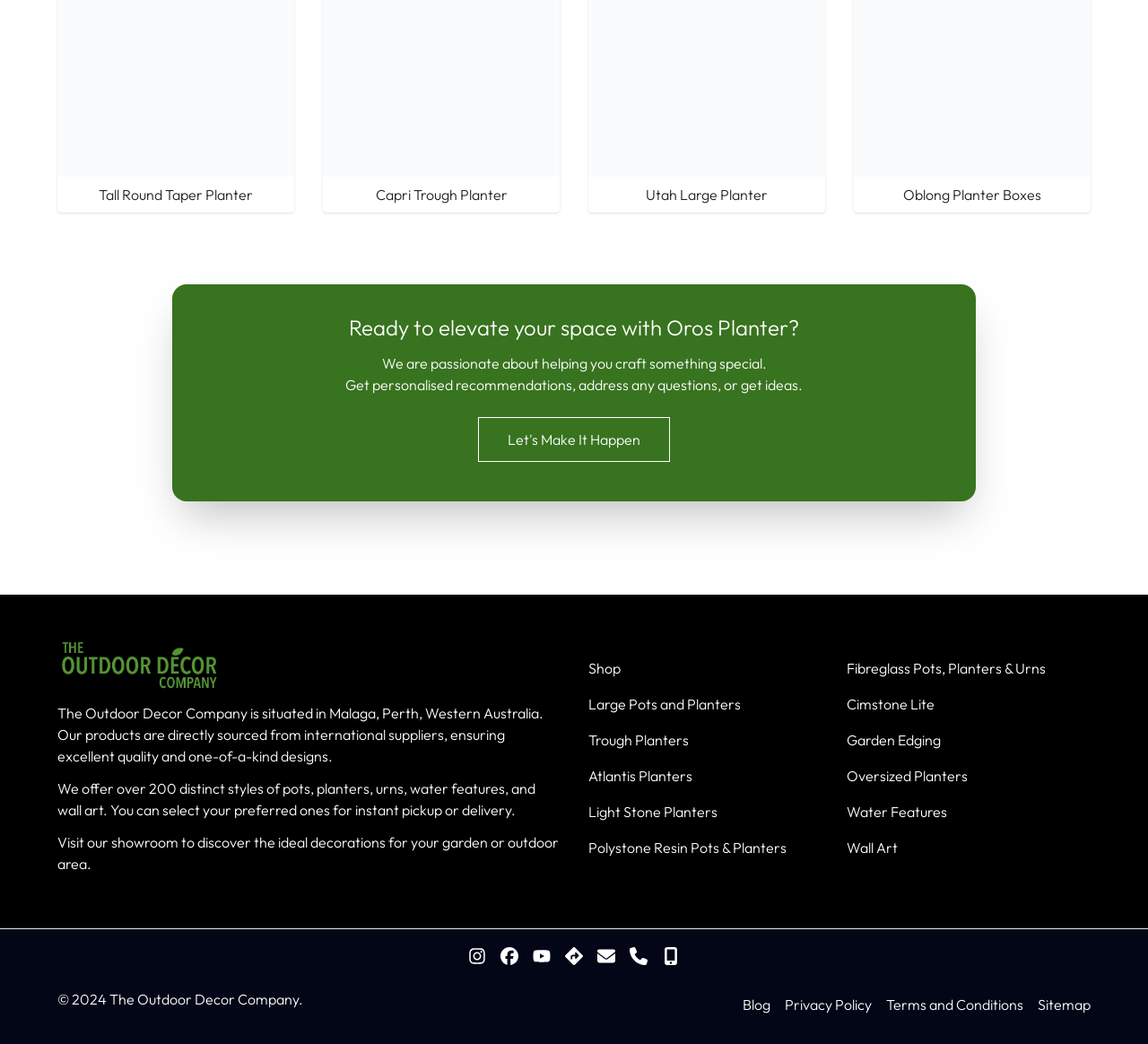How many distinct styles of pots do they offer?
Make sure to answer the question with a detailed and comprehensive explanation.

I found this information by reading the text that describes the company's products, which states 'We offer over 200 distinct styles of pots, planters, urns, water features, and wall art.'